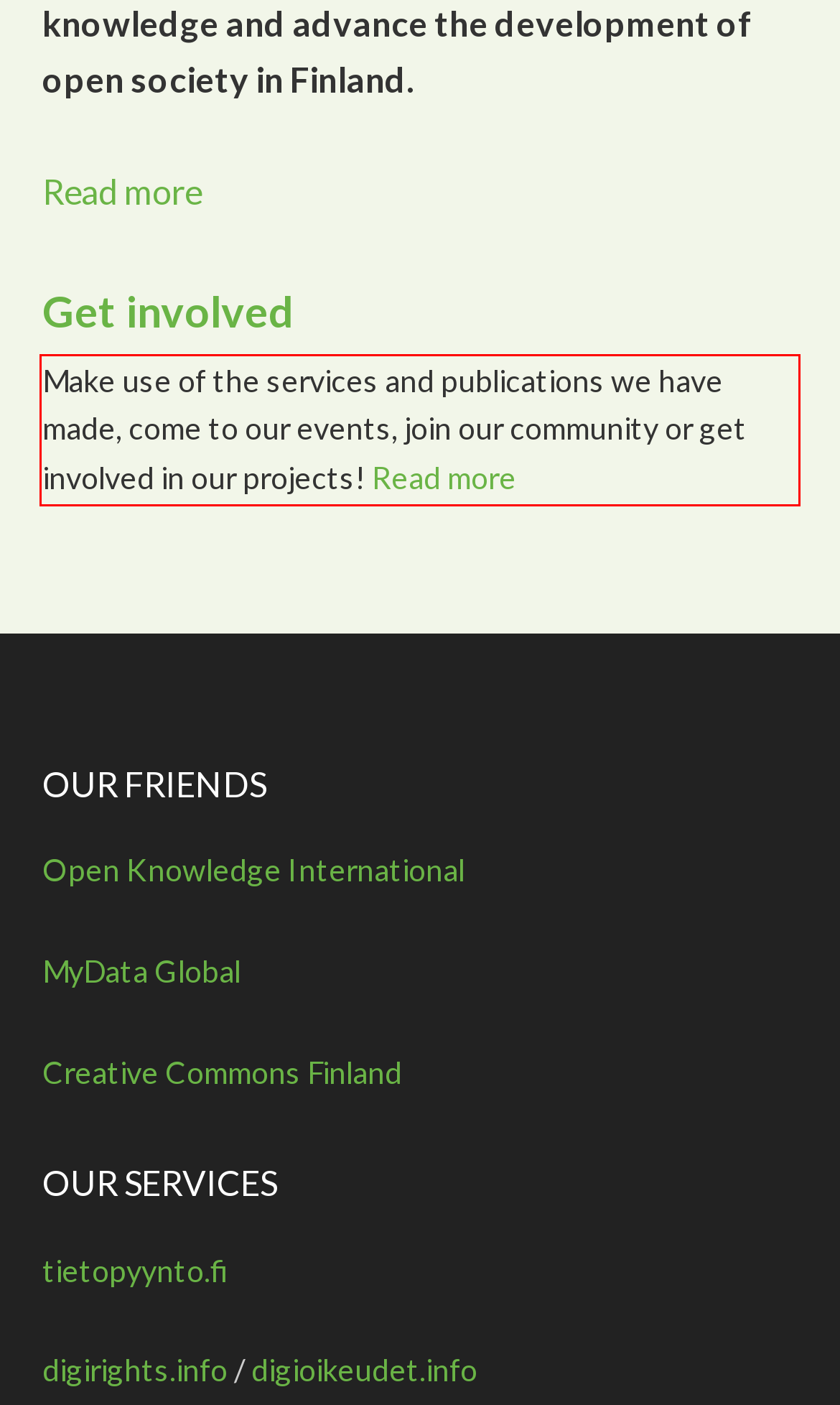Extract and provide the text found inside the red rectangle in the screenshot of the webpage.

Make use of the services and publications we have made, come to our events, join our community or get involved in our projects! Read more